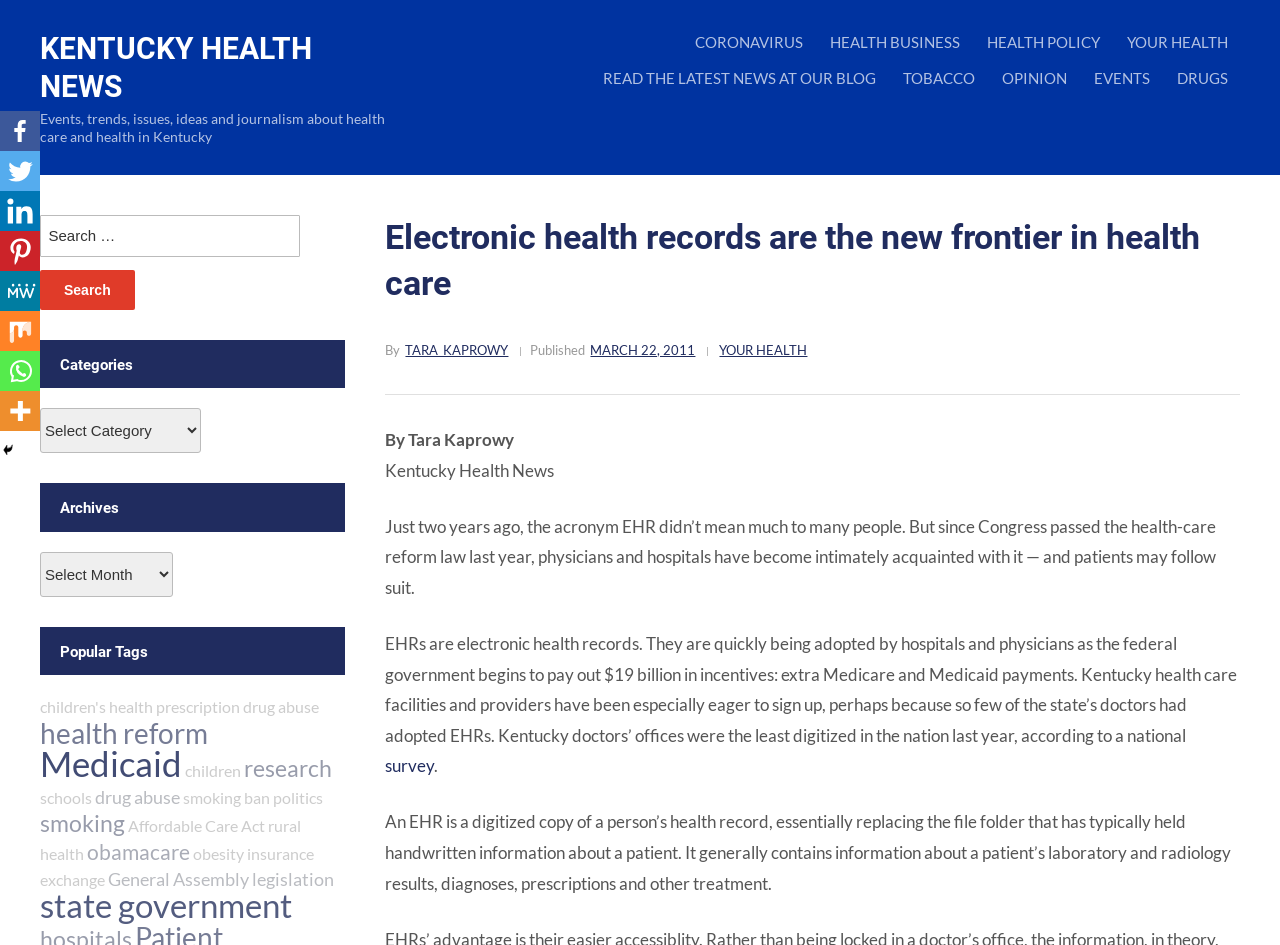Locate the bounding box coordinates of the clickable region to complete the following instruction: "Select a category from the dropdown."

[0.031, 0.432, 0.157, 0.48]